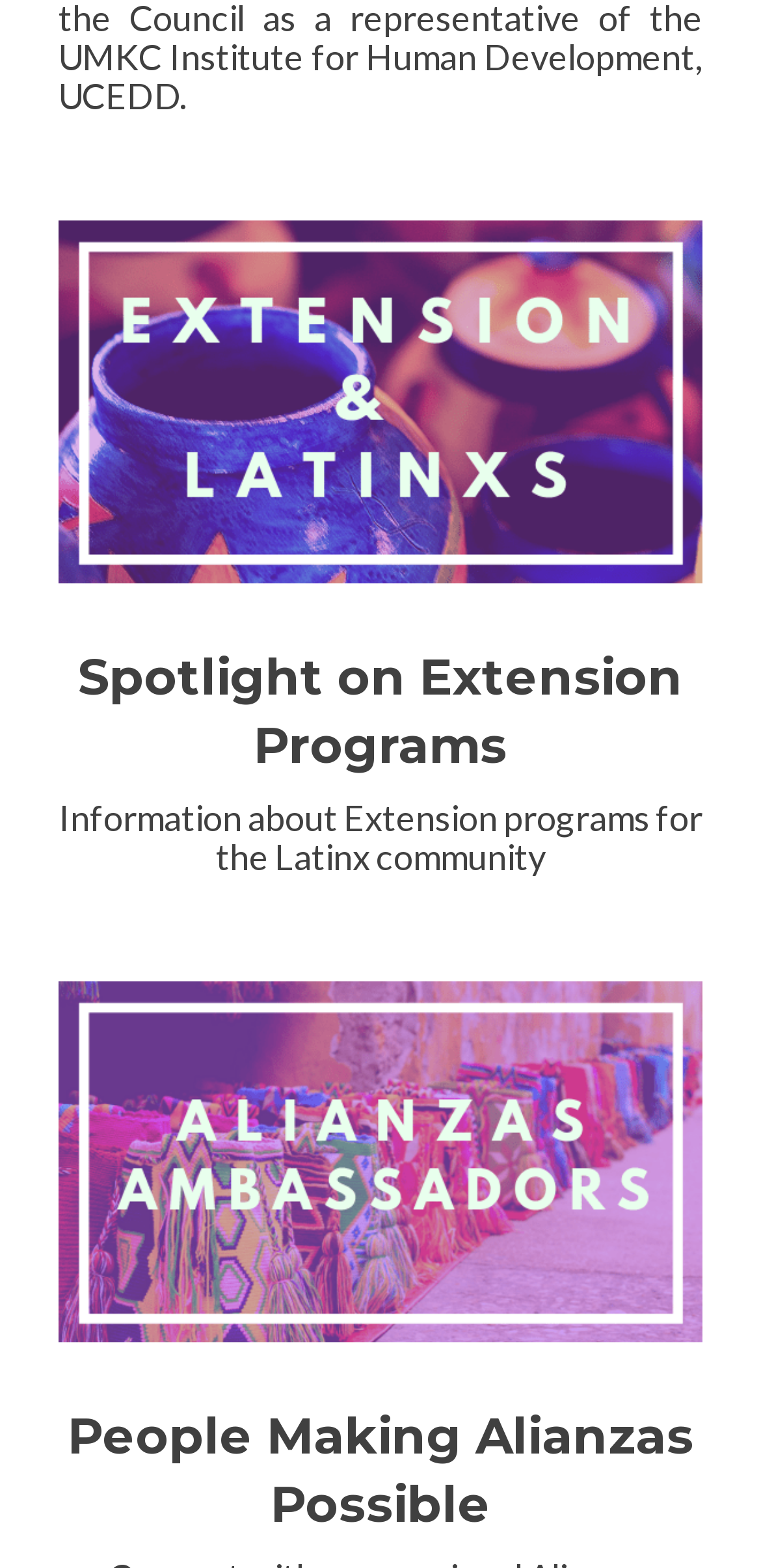Find and provide the bounding box coordinates for the UI element described with: "title="ALIANZAS AMBASSADORS banner"".

[0.077, 0.626, 0.923, 0.857]